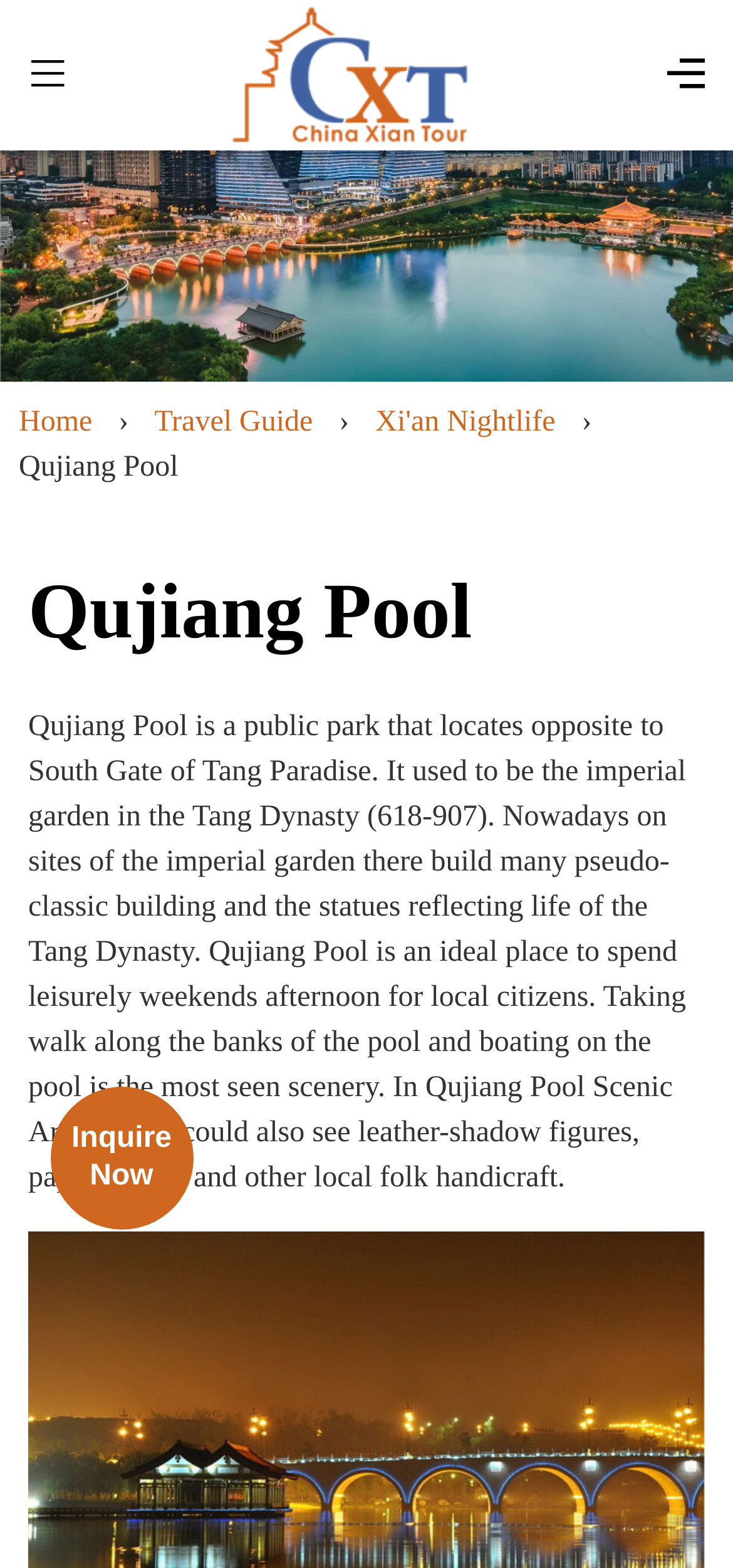Using the webpage screenshot and the element description Home, determine the bounding box coordinates. Specify the coordinates in the format (top-left x, top-left y, bottom-right x, bottom-right y) with values ranging from 0 to 1.

[0.026, 0.259, 0.126, 0.28]